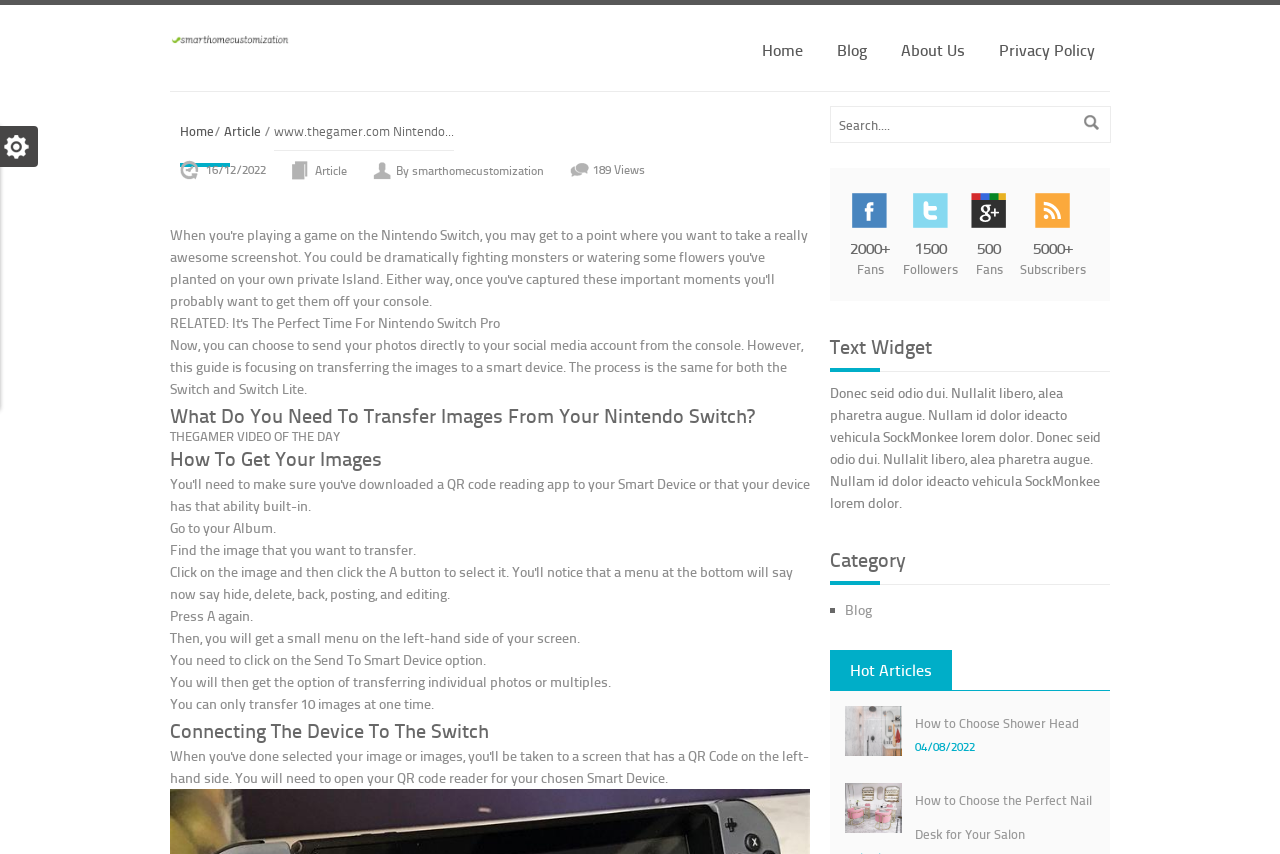From the element description About Us, predict the bounding box coordinates of the UI element. The coordinates must be specified in the format (top-left x, top-left y, bottom-right x, bottom-right y) and should be within the 0 to 1 range.

[0.692, 0.006, 0.766, 0.108]